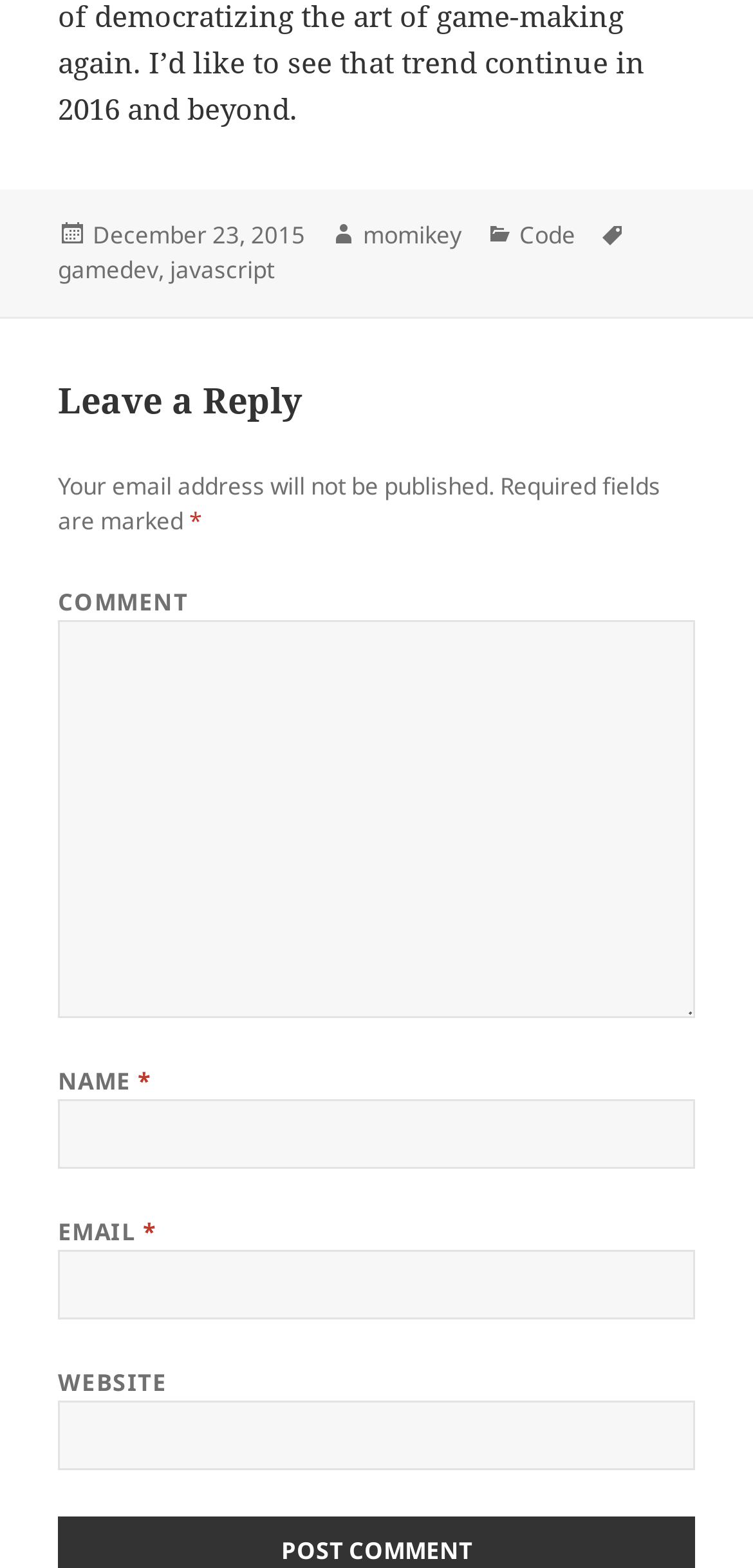Please indicate the bounding box coordinates for the clickable area to complete the following task: "click the 'POST COMMENT' button". The coordinates should be specified as four float numbers between 0 and 1, i.e., [left, top, right, bottom].

[0.373, 0.979, 0.627, 1.0]